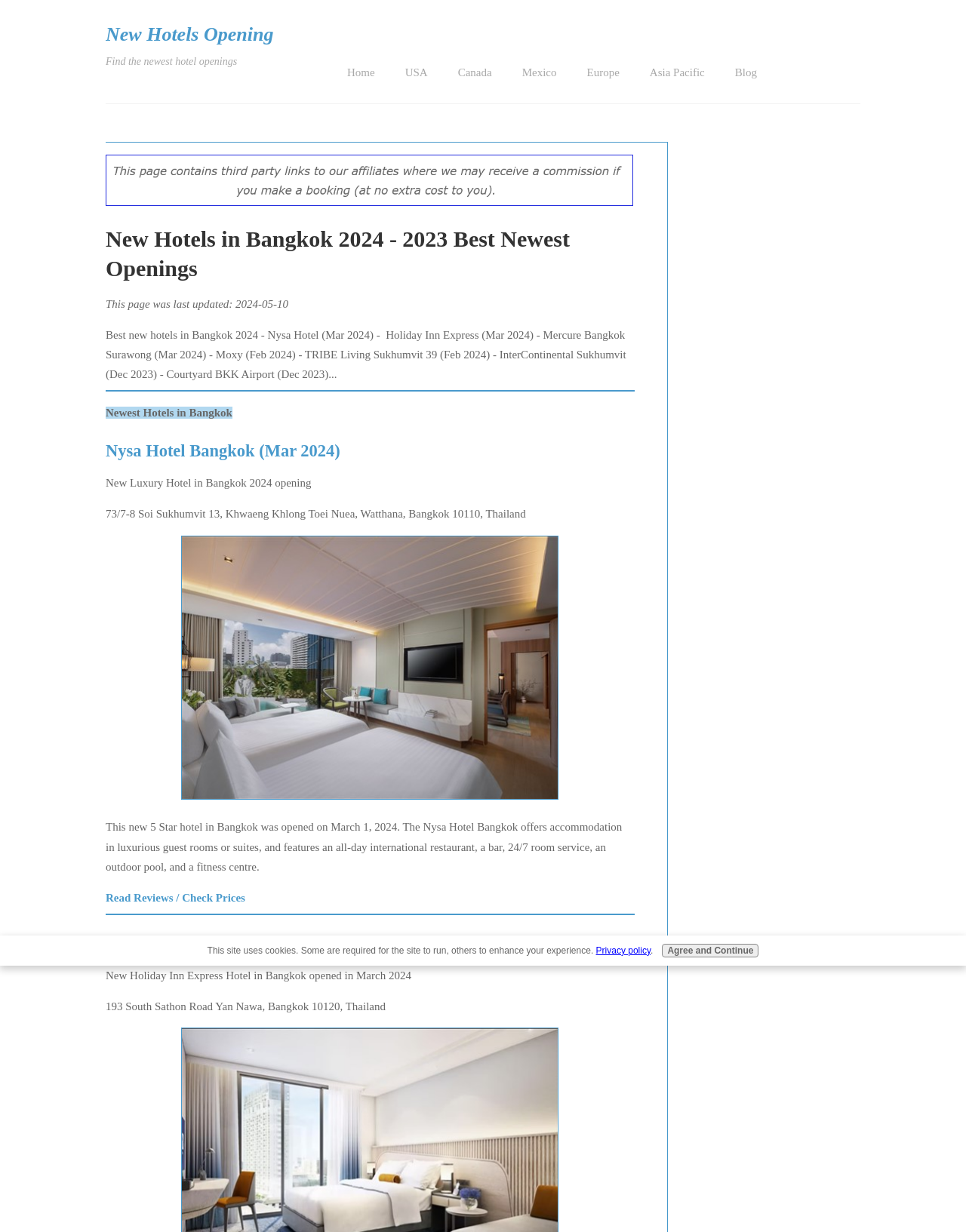Offer a meticulous description of the webpage's structure and content.

The webpage is about new hotels in Bangkok, specifically those that opened in 2024. At the top, there is a link to "New Hotels Opening" and a brief description "Find the newest hotel openings". Below this, there are several links to different regions, including the USA, Canada, Mexico, Europe, and Asia Pacific.

On the left side, there is an image with affiliate text, and a heading that reads "New Hotels in Bangkok 2024 - 2023 Best Newest Openings". Below this, there is a paragraph of text that lists several new hotels in Bangkok, including Nysa Hotel, Holiday Inn Express, Mercure Bangkok Surawong, Moxy, and TRIBE Living Sukhumvit 39.

The main content of the page is divided into sections, each featuring a new hotel in Bangkok. The first section is about Nysa Hotel Bangkok, which opened in March 2024. It includes a link to the hotel's page, a brief description, the hotel's address, and an image of the hotel. There is also a paragraph of text that provides more information about the hotel's amenities and features.

Below this section, there is a horizontal separator, followed by another section about Holiday Inn Express & Suites Bangkok Central Pier, which also opened in March 2024. This section has a similar layout to the previous one, with a link to the hotel's page, a brief description, the hotel's address, and an image of the hotel.

At the bottom of the page, there is a notice about the site using cookies, with a link to the privacy policy and a button to agree and continue.